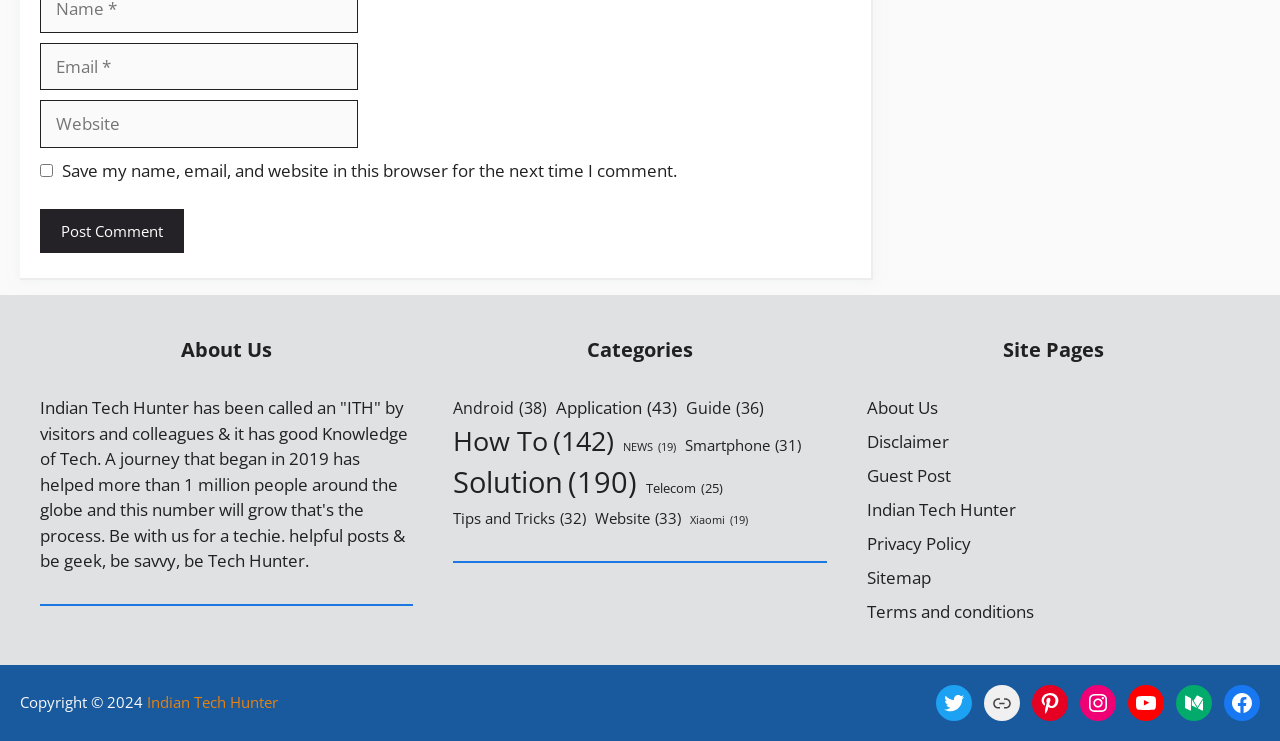Determine the bounding box coordinates of the clickable region to execute the instruction: "Enter email address". The coordinates should be four float numbers between 0 and 1, denoted as [left, top, right, bottom].

[0.031, 0.058, 0.28, 0.122]